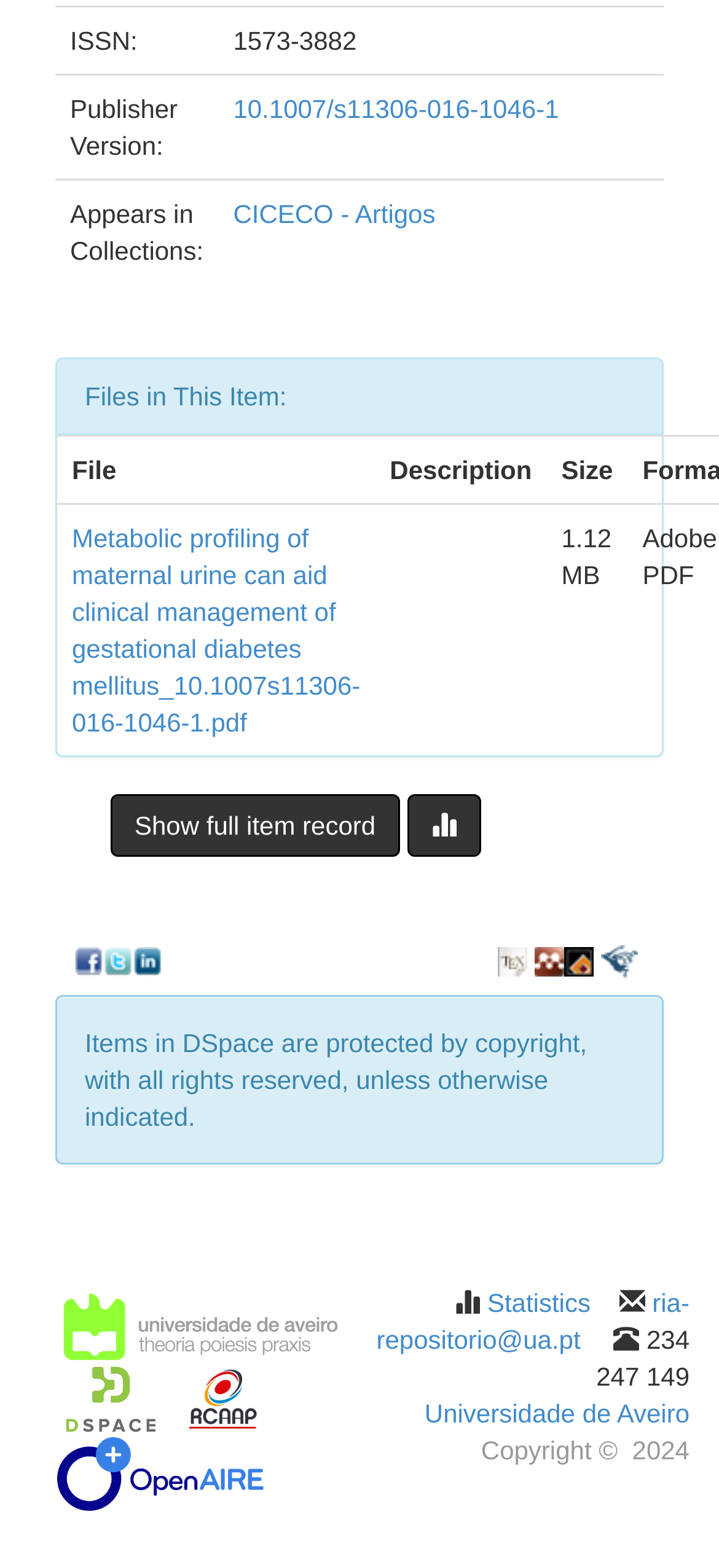Provide the bounding box coordinates of the HTML element this sentence describes: "Universidade de Aveiro".

[0.59, 0.891, 0.959, 0.91]